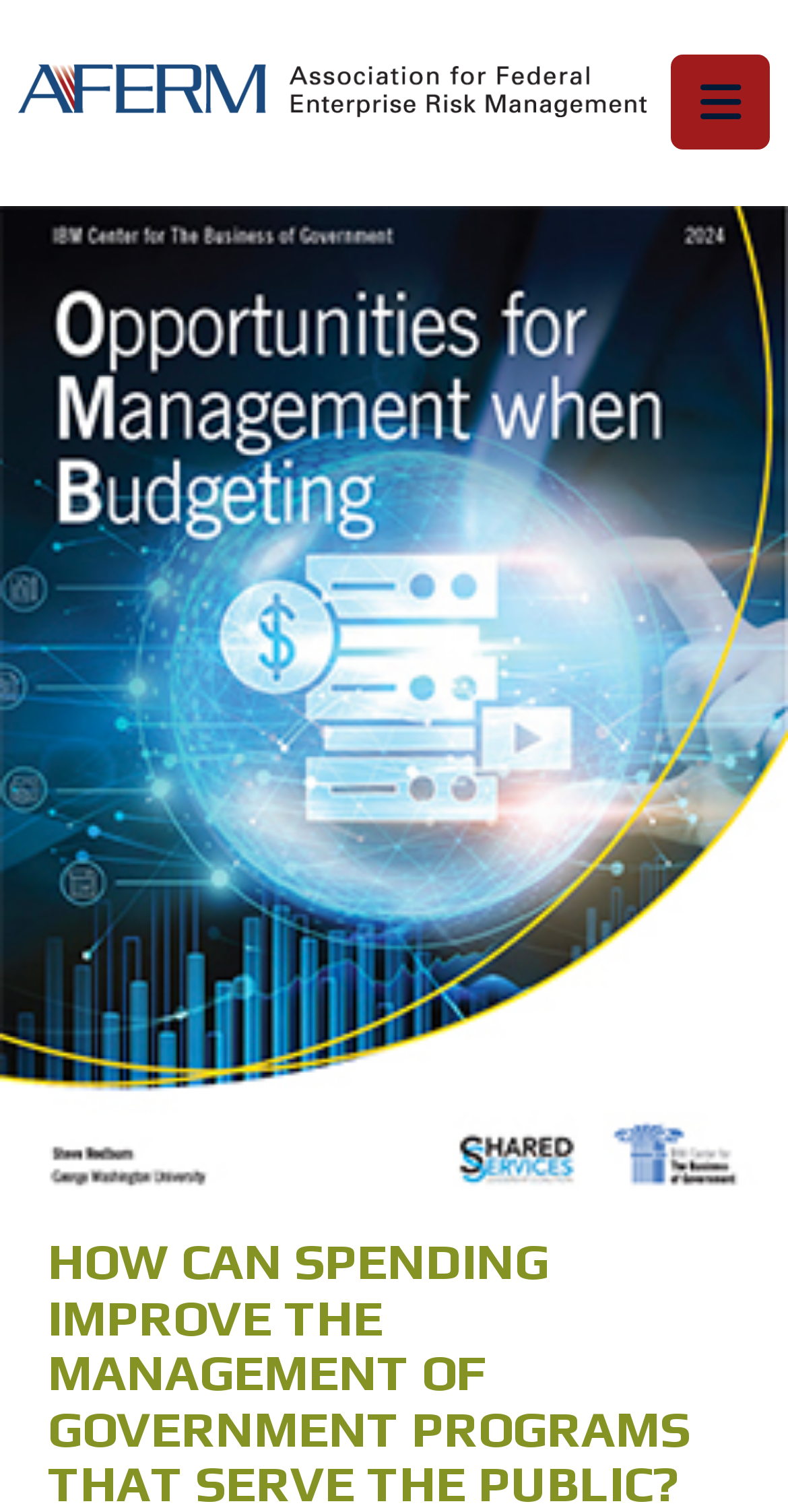Find the headline of the webpage and generate its text content.

HOW CAN SPENDING IMPROVE THE MANAGEMENT OF GOVERNMENT PROGRAMS THAT SERVE THE PUBLIC?